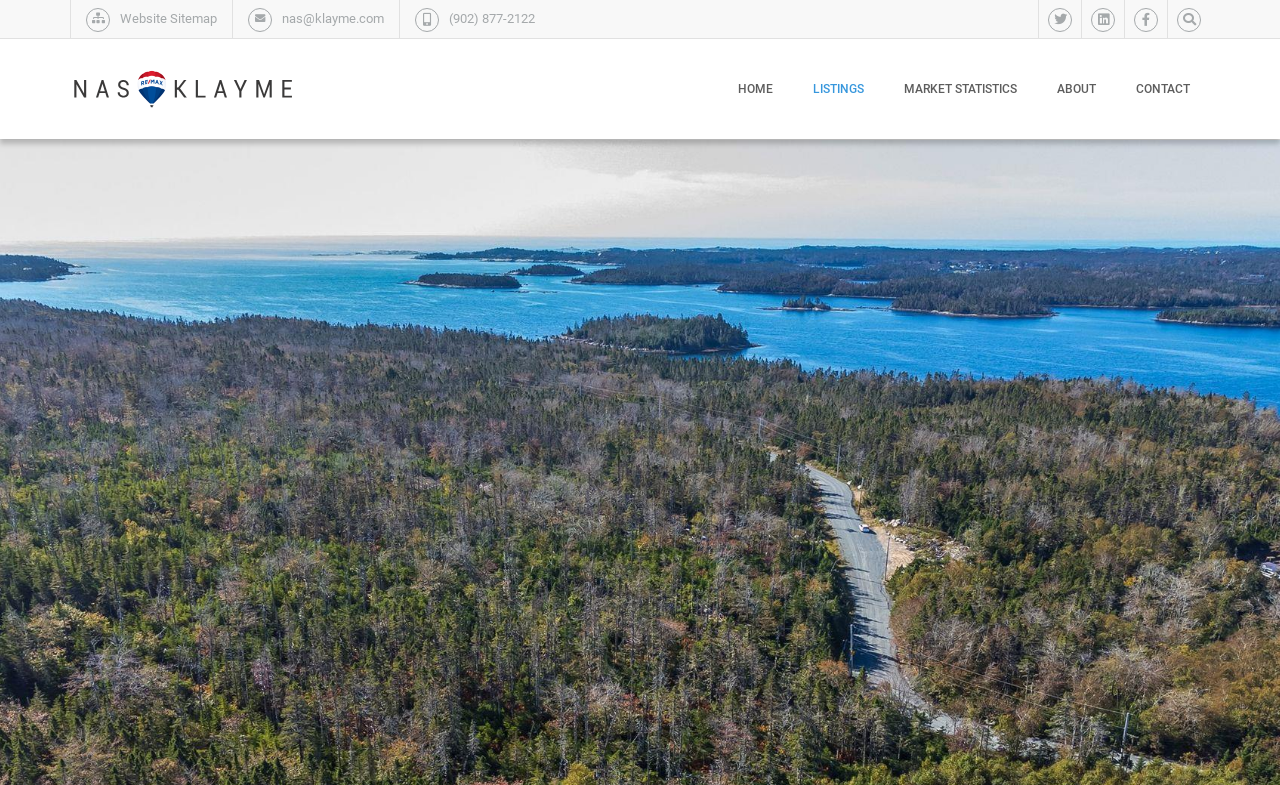What is the email address of the real estate agent?
Using the image as a reference, deliver a detailed and thorough answer to the question.

I found the email address by looking at the top section of the webpage, where the contact information is displayed. The email address is written in plain text as 'nas@klayme.com'.